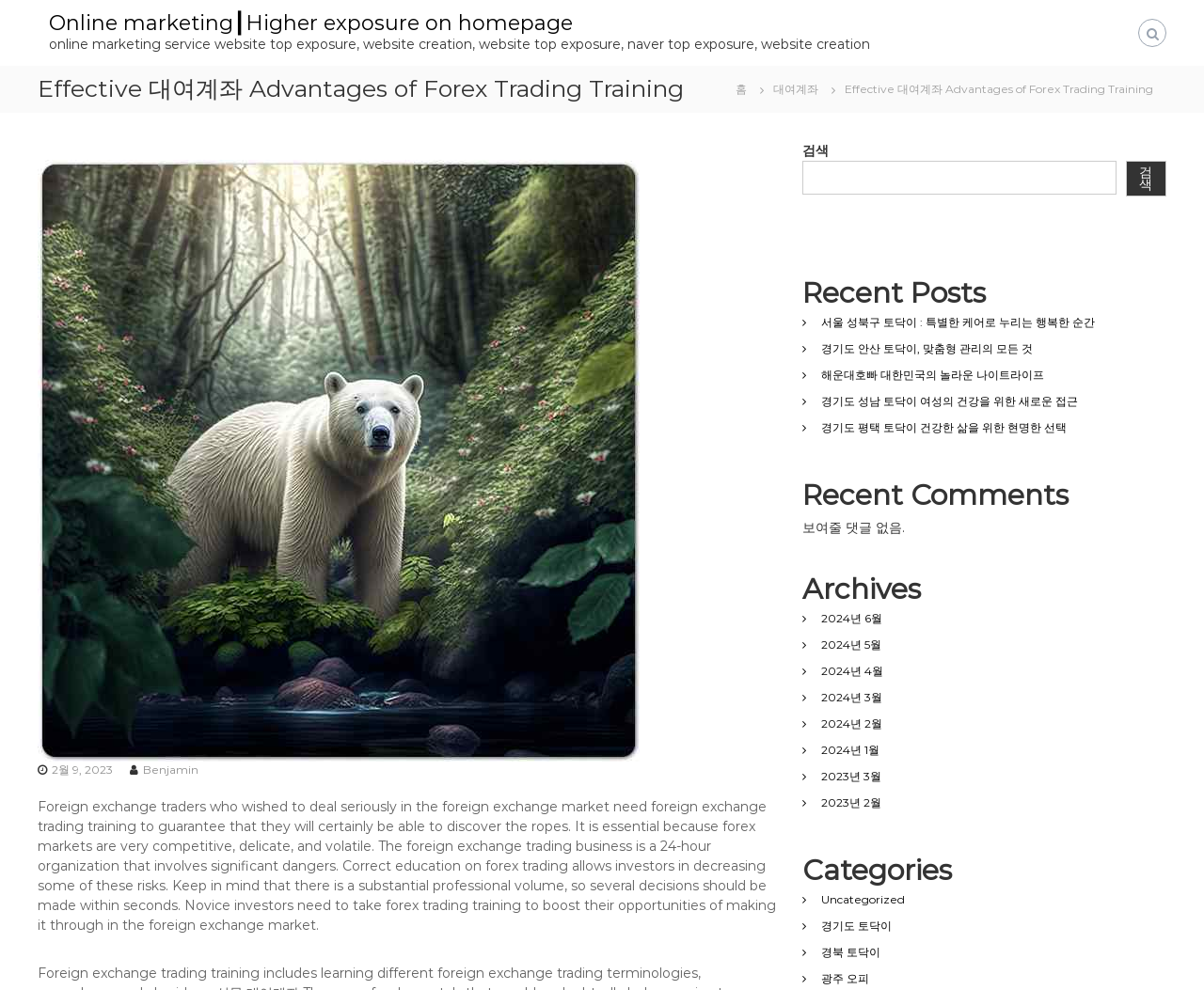Give a short answer to this question using one word or a phrase:
What is the purpose of the 'Archives' section?

To access past posts